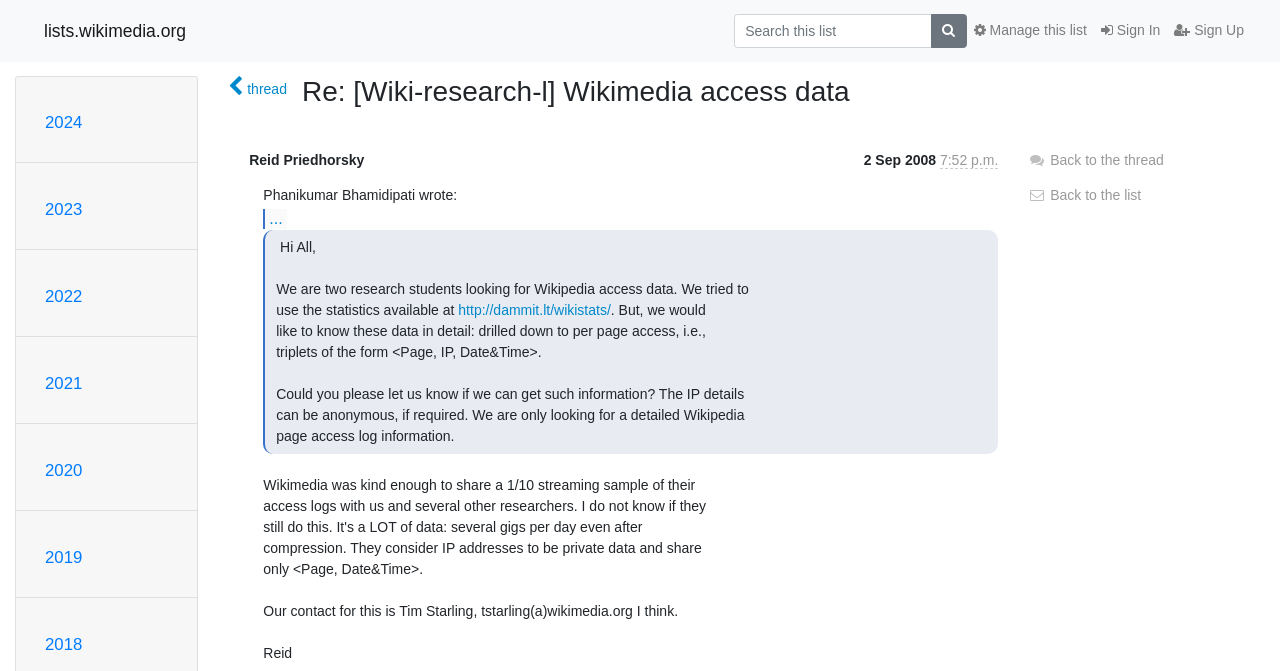From the image, can you give a detailed response to the question below:
Who wrote the email?

I found the answer by looking at the LayoutTable element, which contains a StaticText element with the text 'Reid Priedhorsky', suggesting that it is the sender of the email.